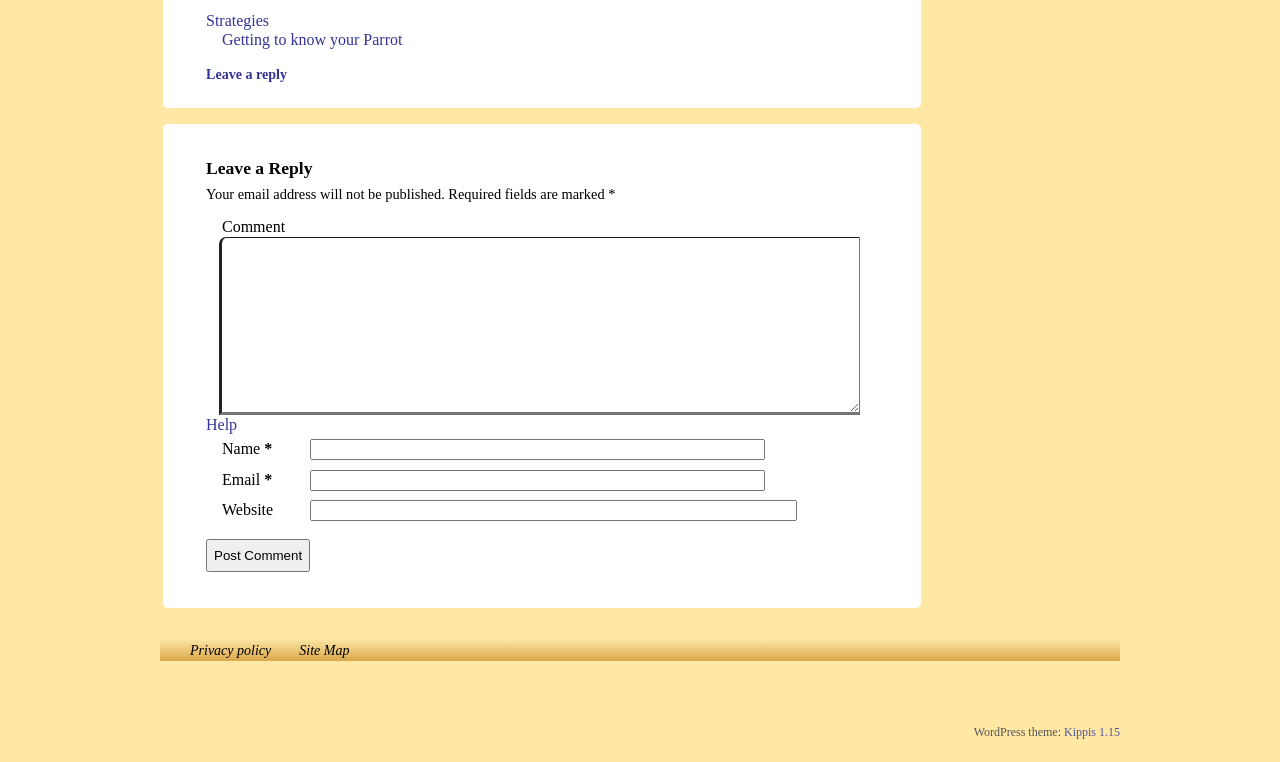What is required to post a comment?
Refer to the image and provide a one-word or short phrase answer.

Name and email